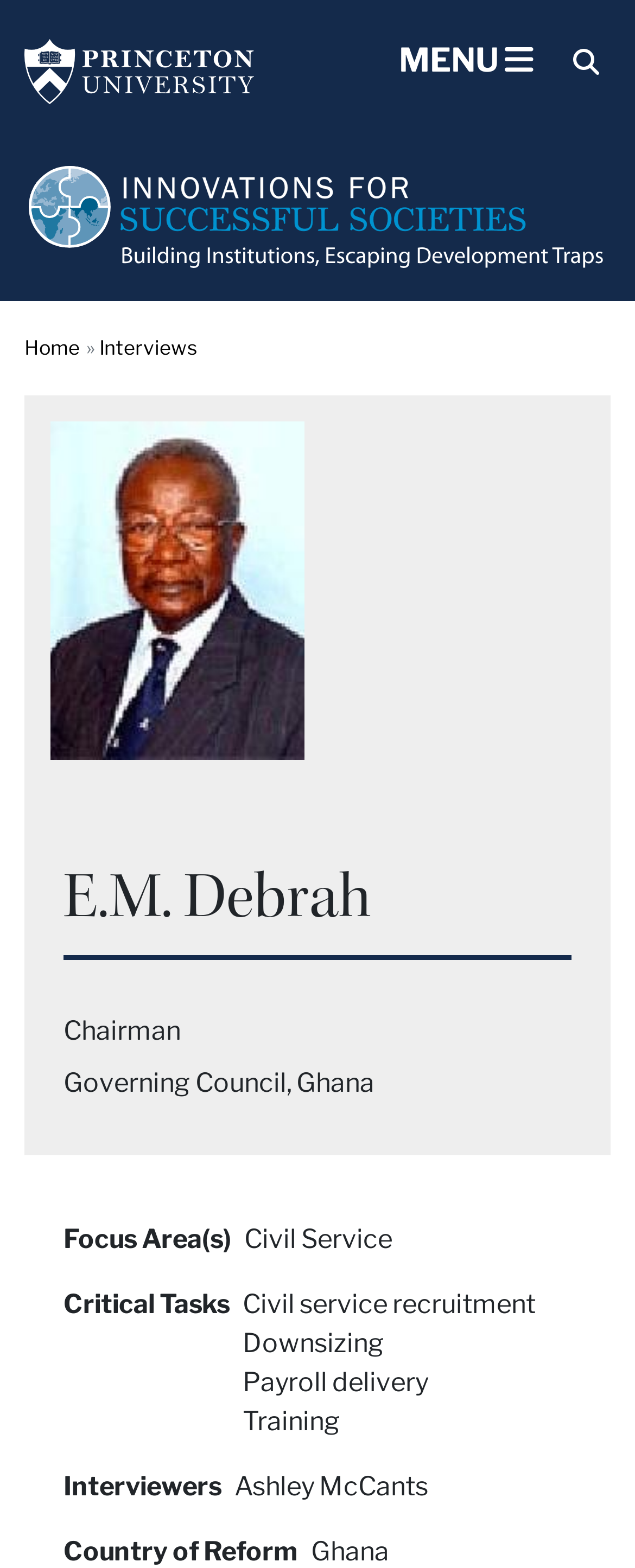Identify the bounding box for the UI element specified in this description: "title="Princeton University"". The coordinates must be four float numbers between 0 and 1, formatted as [left, top, right, bottom].

[0.038, 0.025, 0.449, 0.066]